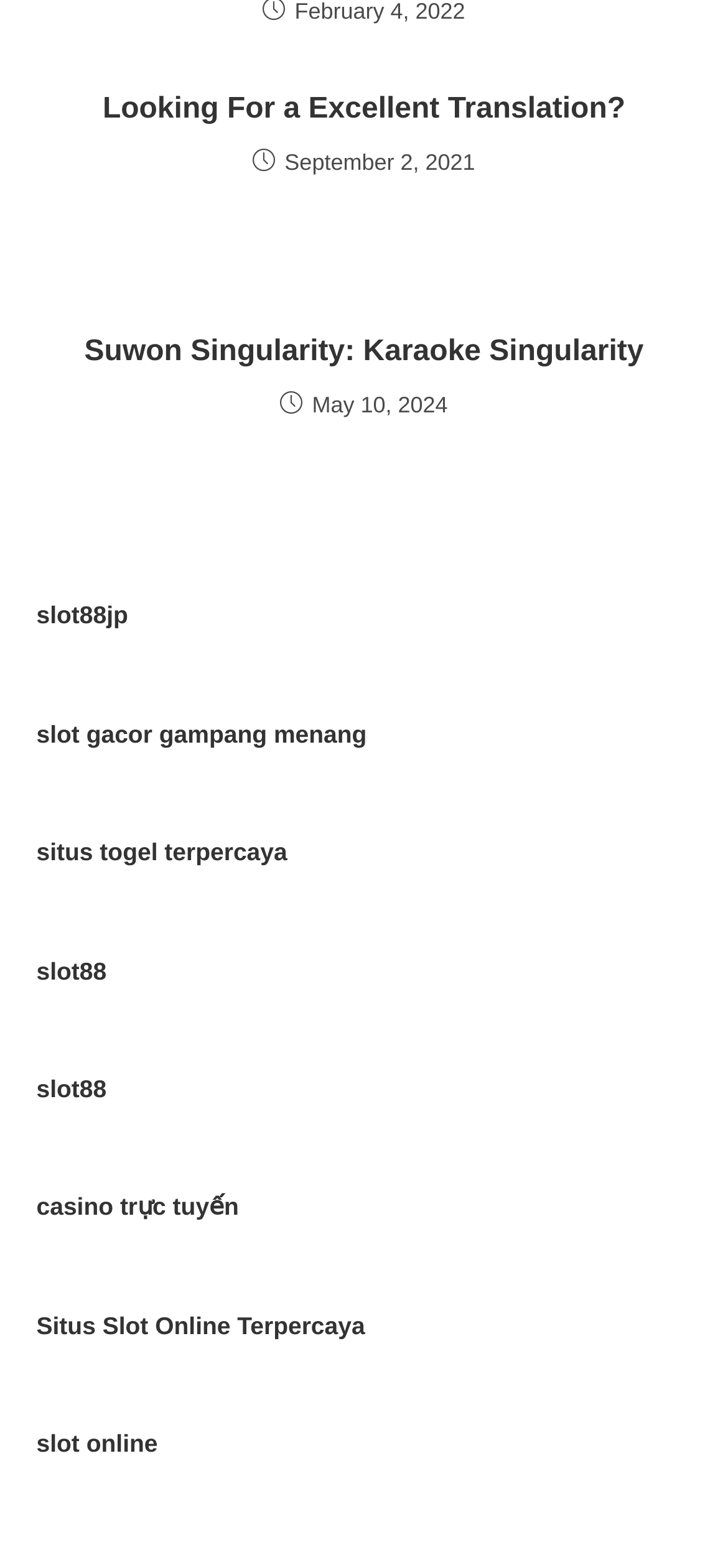Show the bounding box coordinates for the element that needs to be clicked to execute the following instruction: "Go to TweenTribune.com". Provide the coordinates in the form of four float numbers between 0 and 1, i.e., [left, top, right, bottom].

None